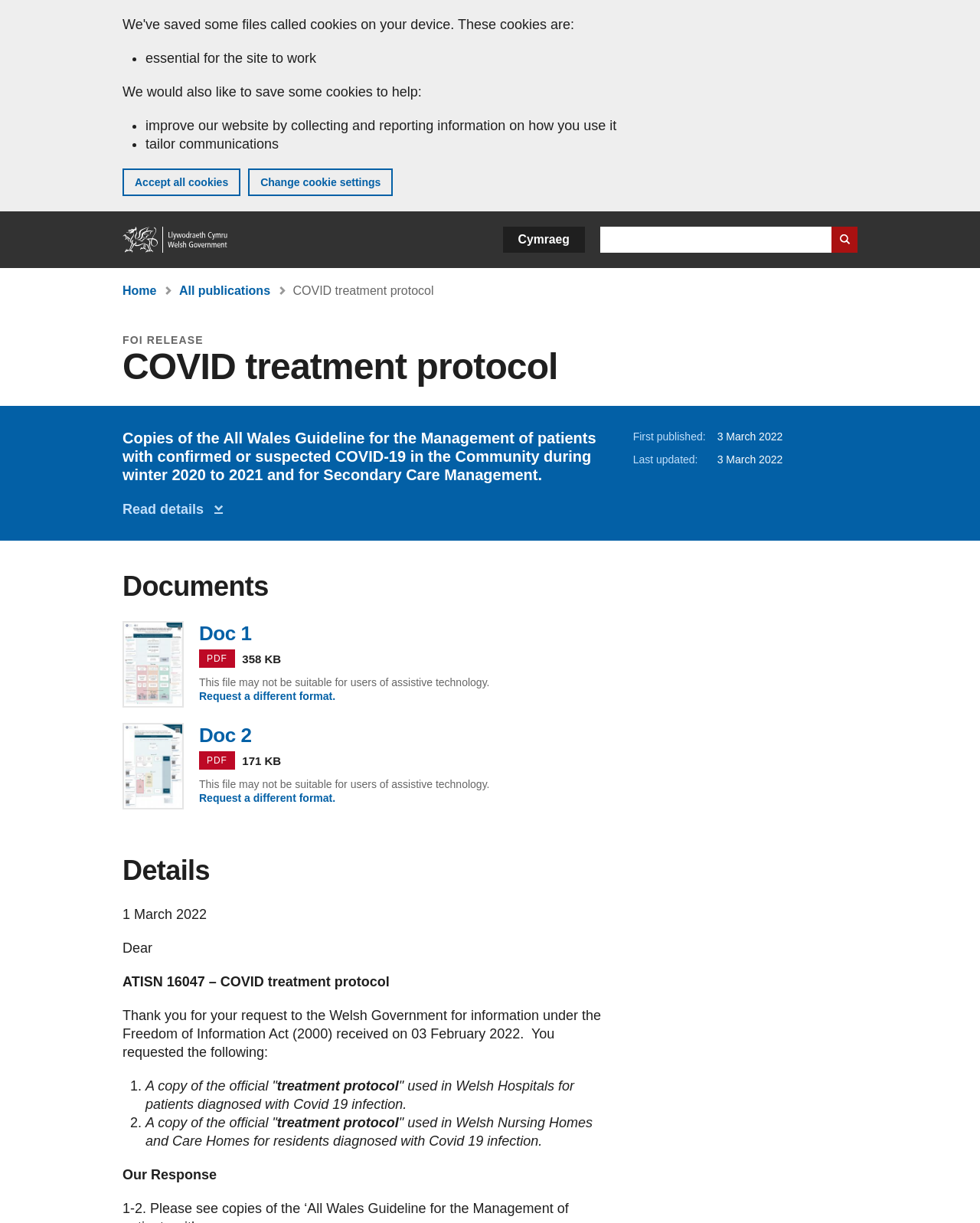Generate the text content of the main heading of the webpage.

COVID treatment protocol